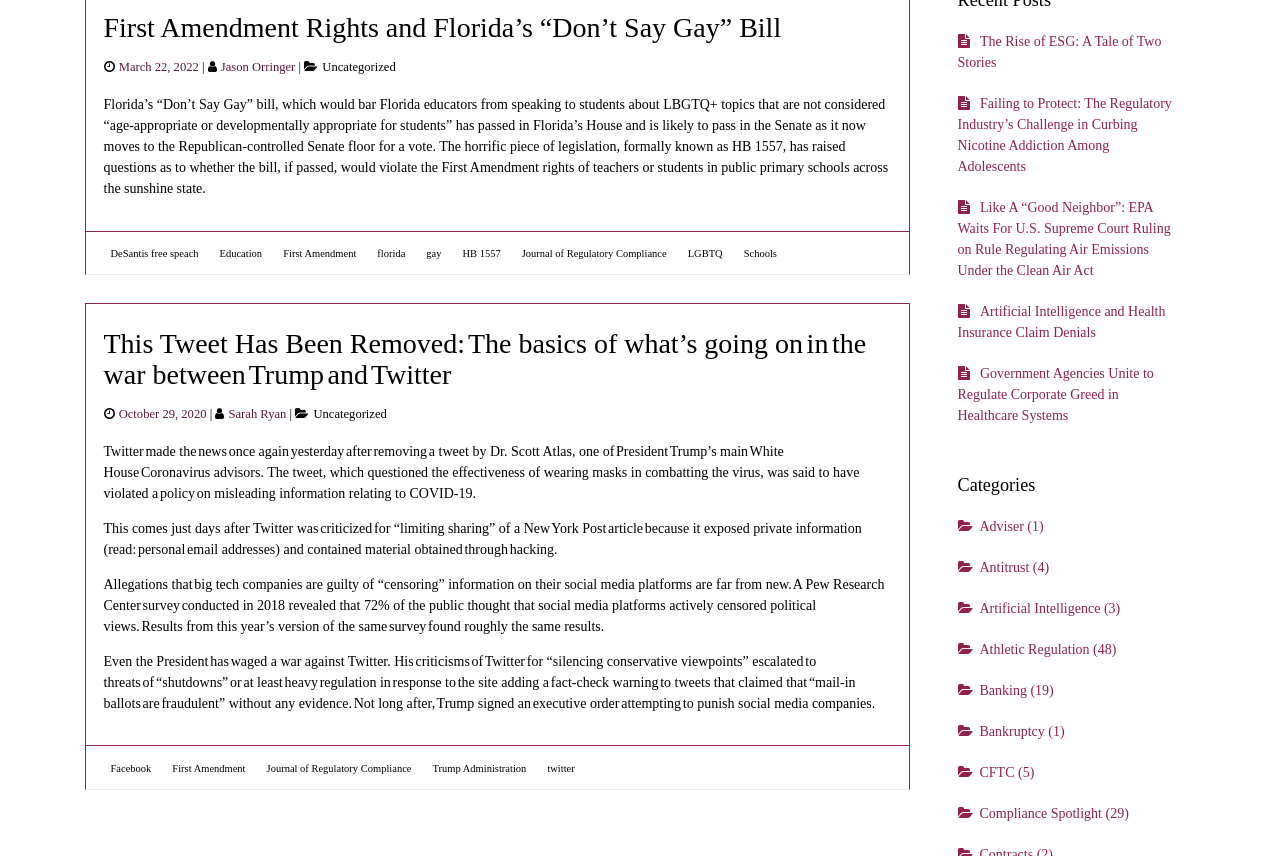From the webpage screenshot, predict the bounding box coordinates (top-left x, top-left y, bottom-right x, bottom-right y) for the UI element described here: October 29, 2020

[0.093, 0.475, 0.161, 0.491]